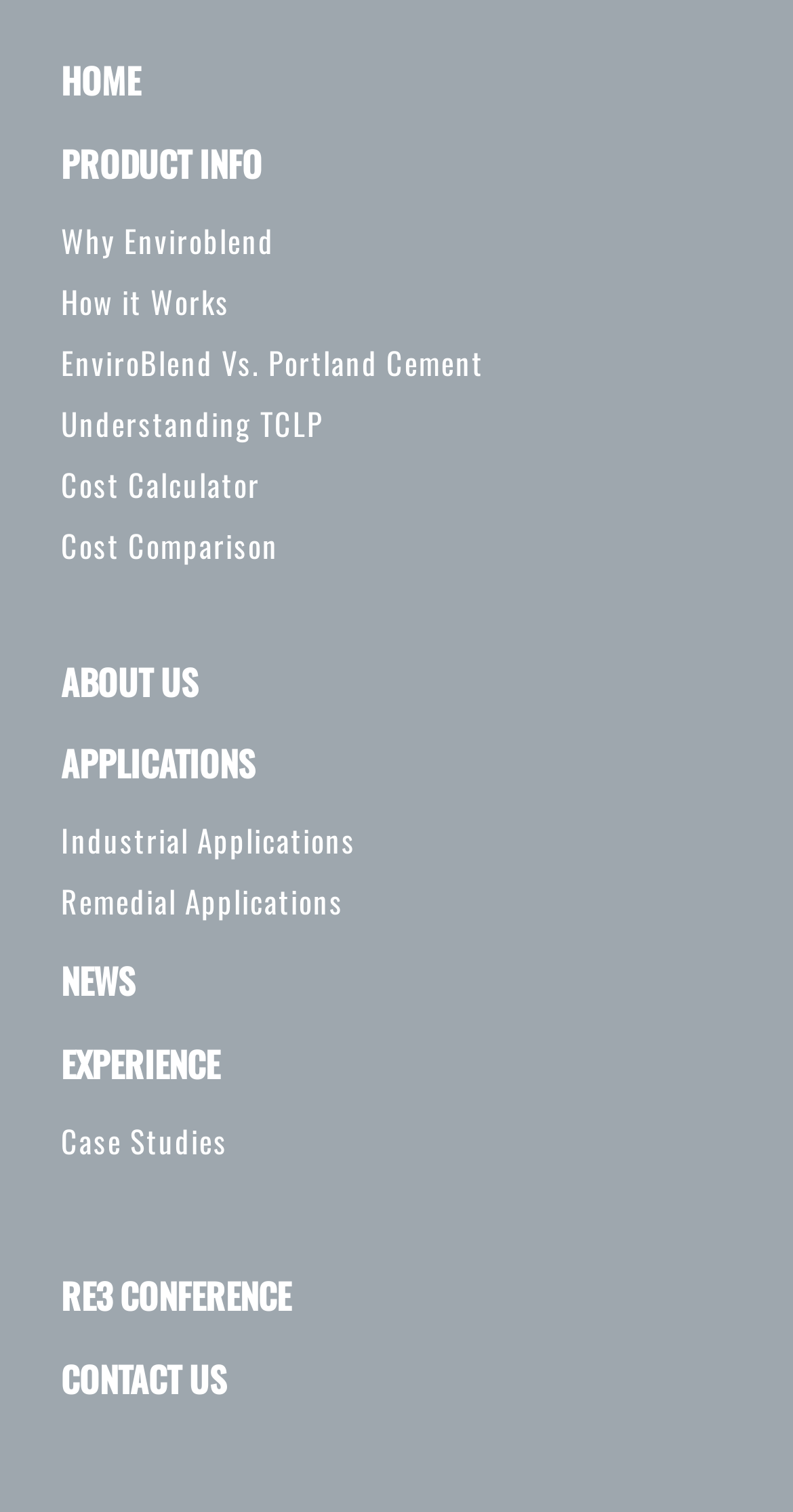How many links are there under the ABOUT US category?
Refer to the screenshot and respond with a concise word or phrase.

1